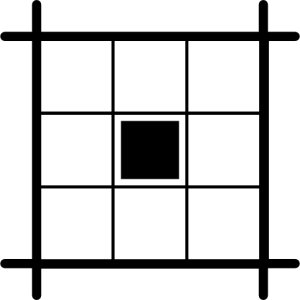What traditional Indian system of architecture is related to this layout grid? Using the information from the screenshot, answer with a single word or phrase.

Vastu Shastra